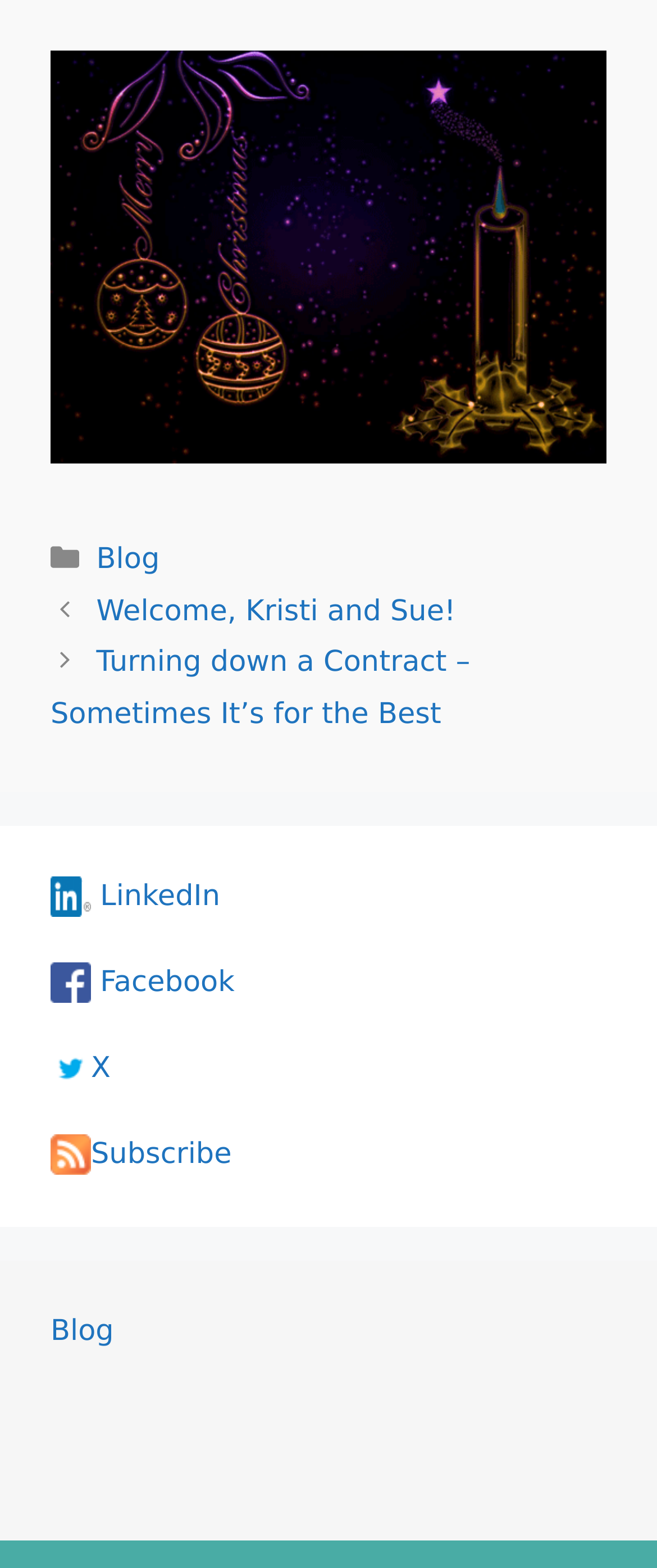Specify the bounding box coordinates for the region that must be clicked to perform the given instruction: "View categories".

[0.144, 0.342, 0.379, 0.363]